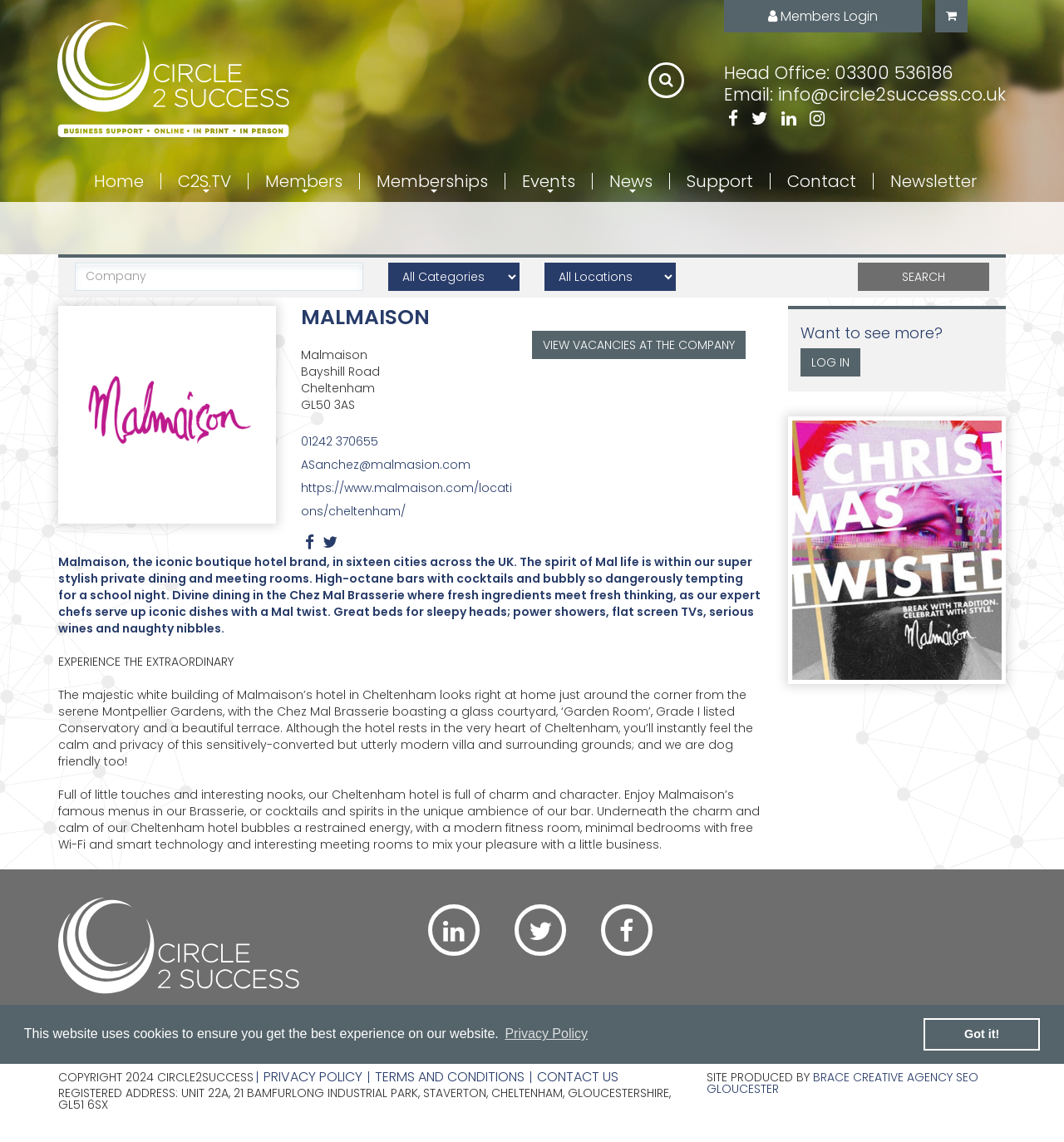Create a detailed summary of the webpage's content and design.

The webpage is about Malmaison, a proud member of Circle2Success. At the top, there is a cookie consent dialog with a "learn more about cookies" button and a "dismiss cookie message" button. Below the dialog, there is a link to Circle 2 Success with an accompanying image. 

On the top-right corner, there is a layout table with a members' login link, an email address, and several social media links. Below the table, there are several links to different sections of the website, including Home, C2S.TV, Members, Memberships, Events, News, Support, Contact, and Newsletter.

In the main content area, there is a search bar with a "SEARCH" button. Below the search bar, there is a section about Malmaison, including its address, phone number, and email address. There are also links to view vacancies at the company and to visit the company's website.

The main content area also features a description of Malmaison, highlighting its boutique hotel brand, private dining and meeting rooms, bars, and divine dining experience. There are also several paragraphs describing the hotel's location, charm, and character, as well as its facilities and services.

On the right side of the main content area, there is a complementary section with a "Want to see more?" text, a "LOG IN" link, and a list box with an option to view a Malmaison advert.

At the bottom of the webpage, there is a footer section with links to Circle 2 Success, copyright information, and several other links, including Privacy Policy, Terms and Conditions, Contact Us, and Registered Address. There are also links to the website producers, Brace Creative Agency, and SEO Gloucester.